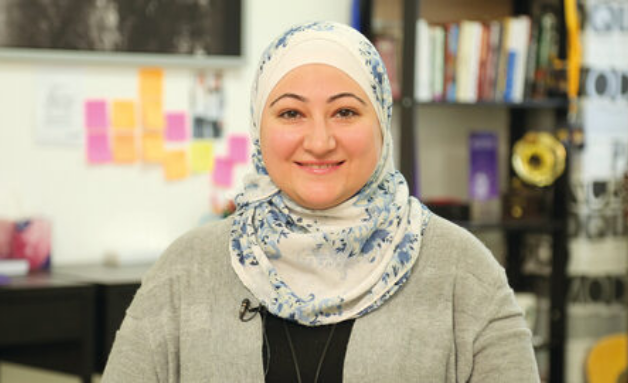What is the tone of the image?
Answer with a single word or short phrase according to what you see in the image.

Positive